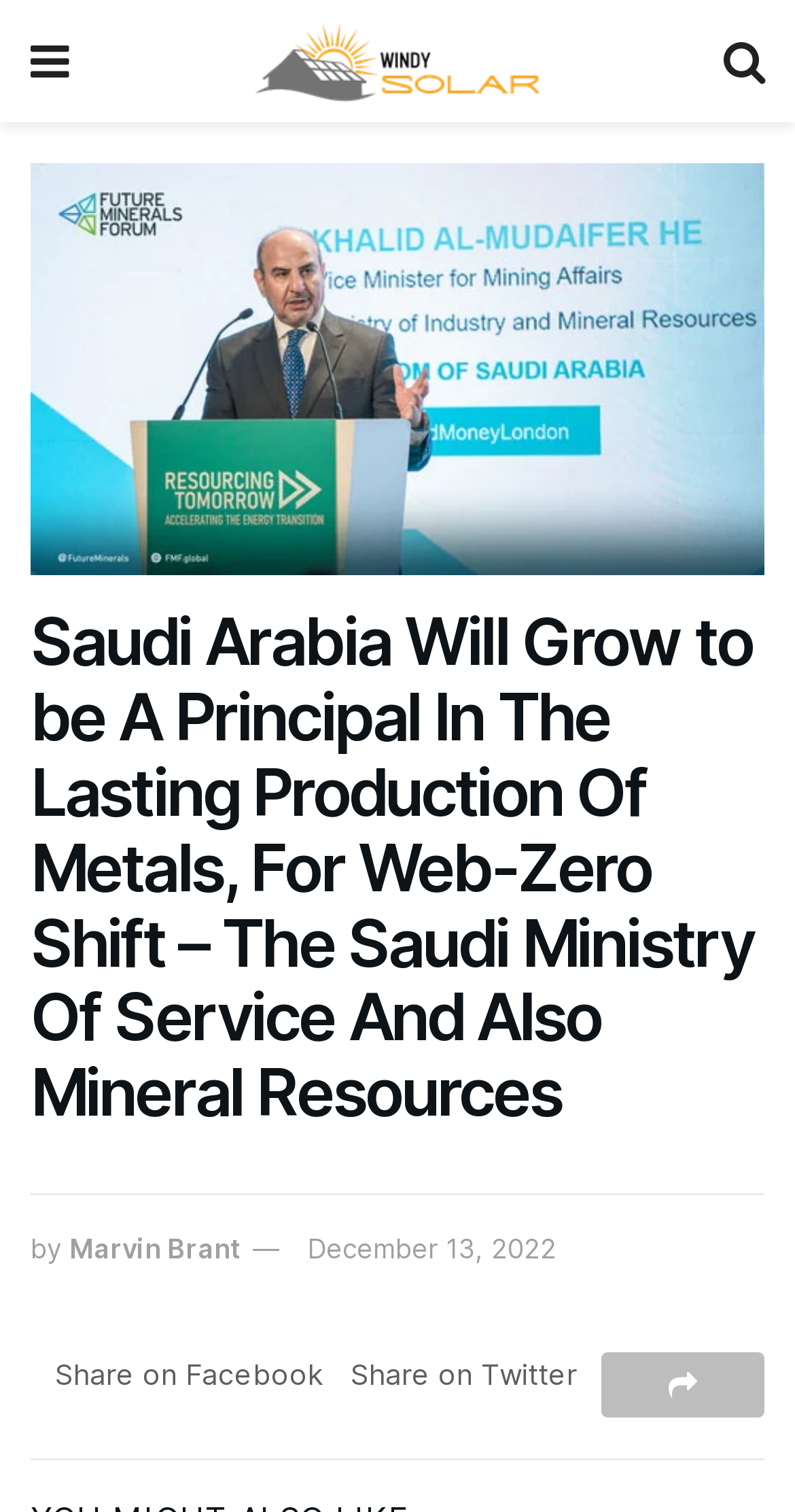Identify and provide the bounding box for the element described by: "parent_node: Share on Facebook".

[0.756, 0.895, 0.962, 0.938]